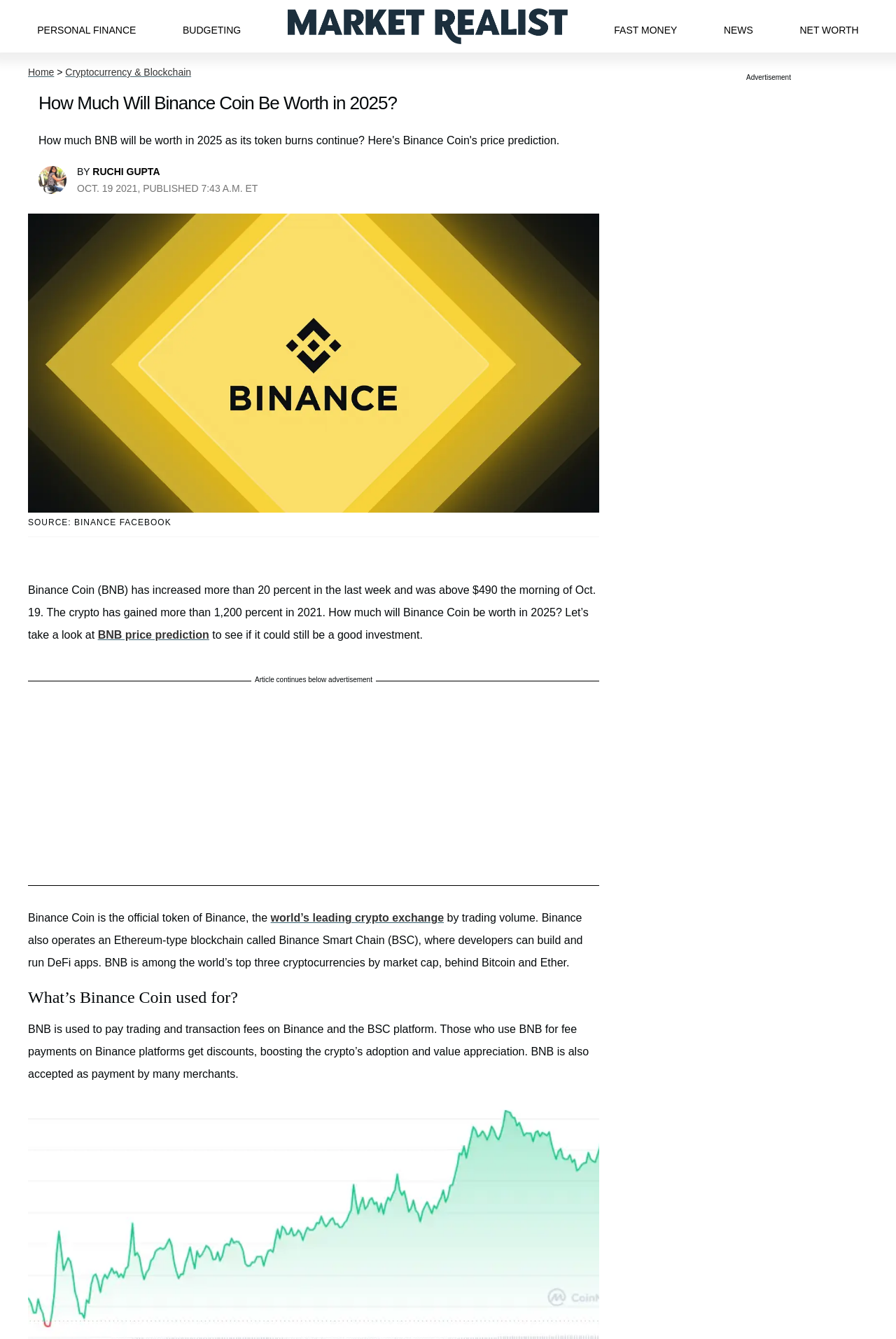Can you identify the bounding box coordinates of the clickable region needed to carry out this instruction: 'Click on the Home link'? The coordinates should be four float numbers within the range of 0 to 1, stated as [left, top, right, bottom].

None